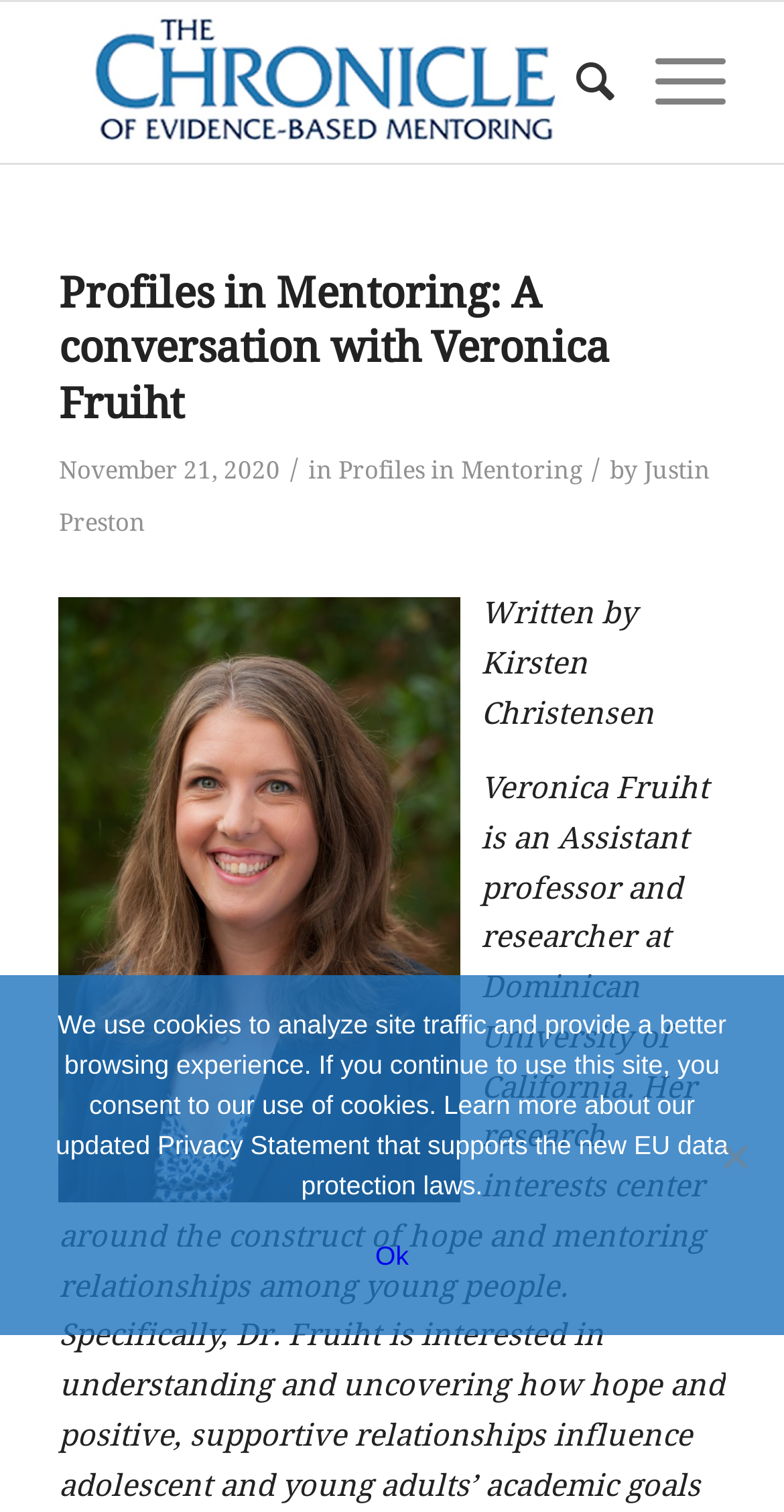What is the name of the publication?
Please respond to the question with a detailed and thorough explanation.

I found the name of the publication by looking at the image element in the layout table, which contains the text 'The Chronicle of Evidence-Based Mentoring'.